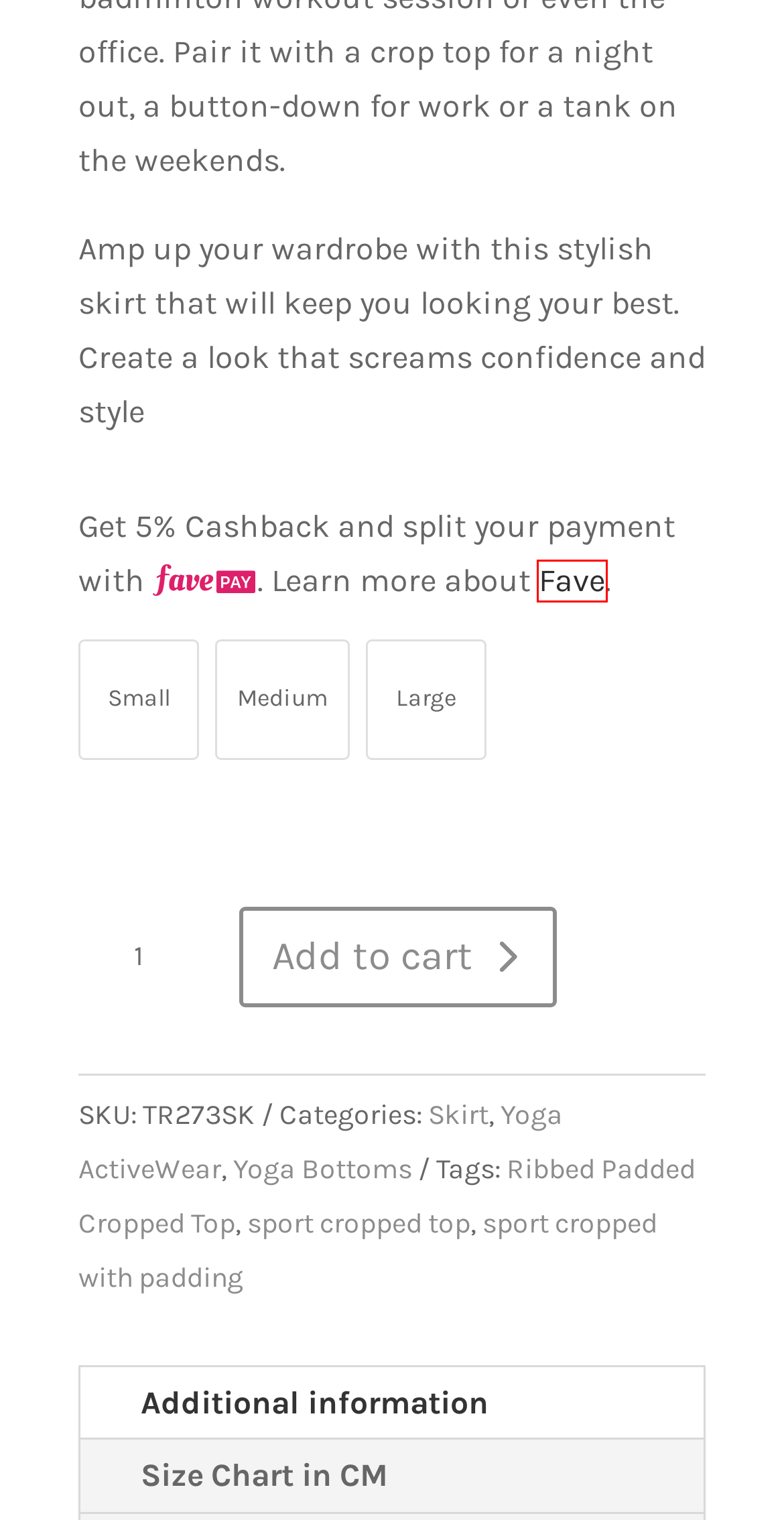You are given a webpage screenshot where a red bounding box highlights an element. Determine the most fitting webpage description for the new page that loads after clicking the element within the red bounding box. Here are the candidates:
A. Ribbed Padded Cropped Top Archives - TrillActive - Born In Singapore ActiveWear
B. sport cropped top Archives - TrillActive - Born In Singapore ActiveWear
C. Yoga Bottoms -
D. TrillActive – Your Favorite ActiveWear - TrillActive - Born In Singapore ActiveWear
E. Cart - TrillActive - Born In Singapore ActiveWear
F. sport cropped with padding Archives - TrillActive - Born In Singapore ActiveWear
G. Skirt Archives - TrillActive - Born In Singapore ActiveWear
H. Fave | Food, Spa and Fitness Deals in Malaysia & Singapore

H